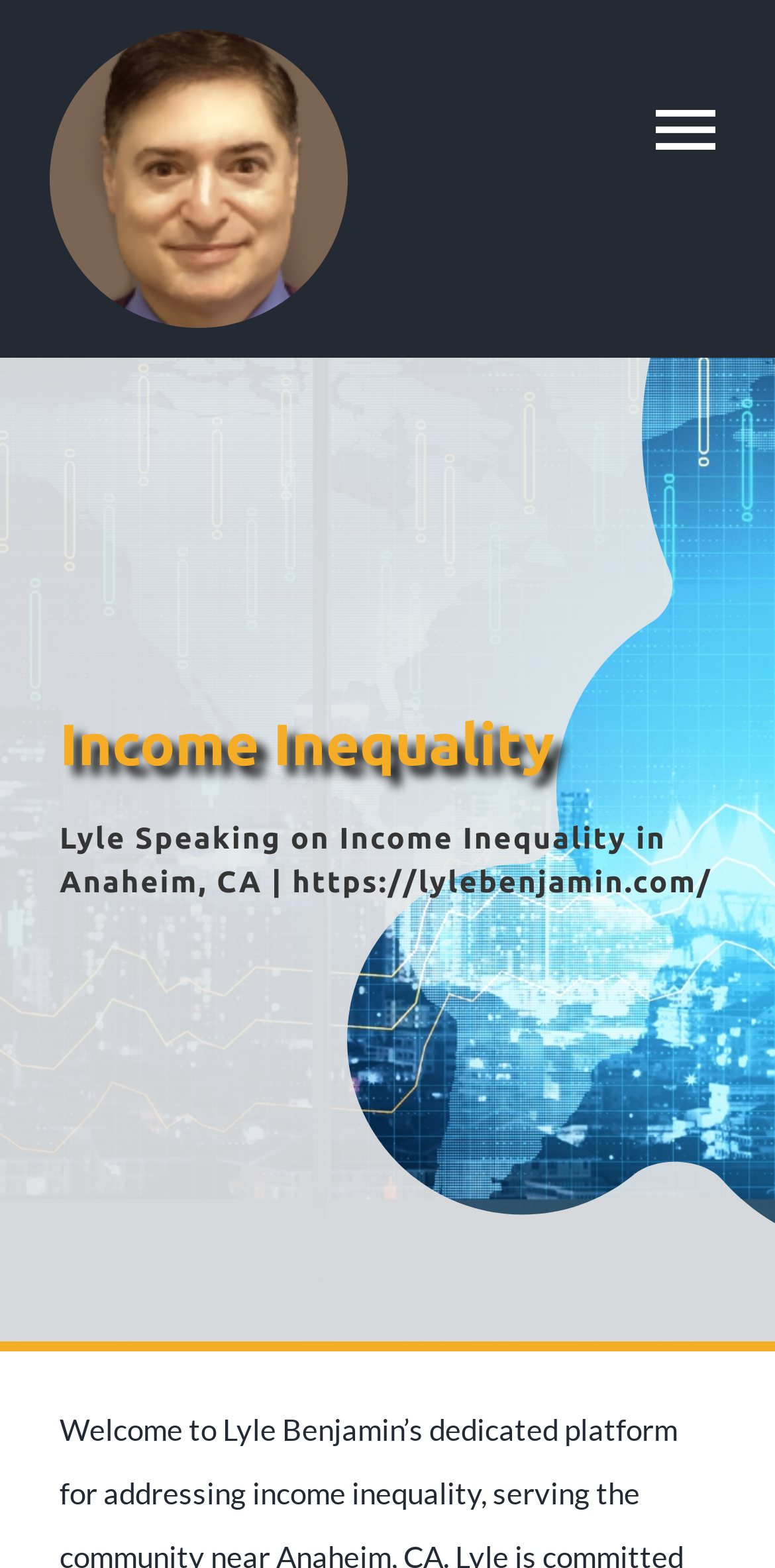Specify the bounding box coordinates of the element's area that should be clicked to execute the given instruction: "Go to the Home page". The coordinates should be four float numbers between 0 and 1, i.e., [left, top, right, bottom].

[0.0, 0.133, 1.0, 0.228]